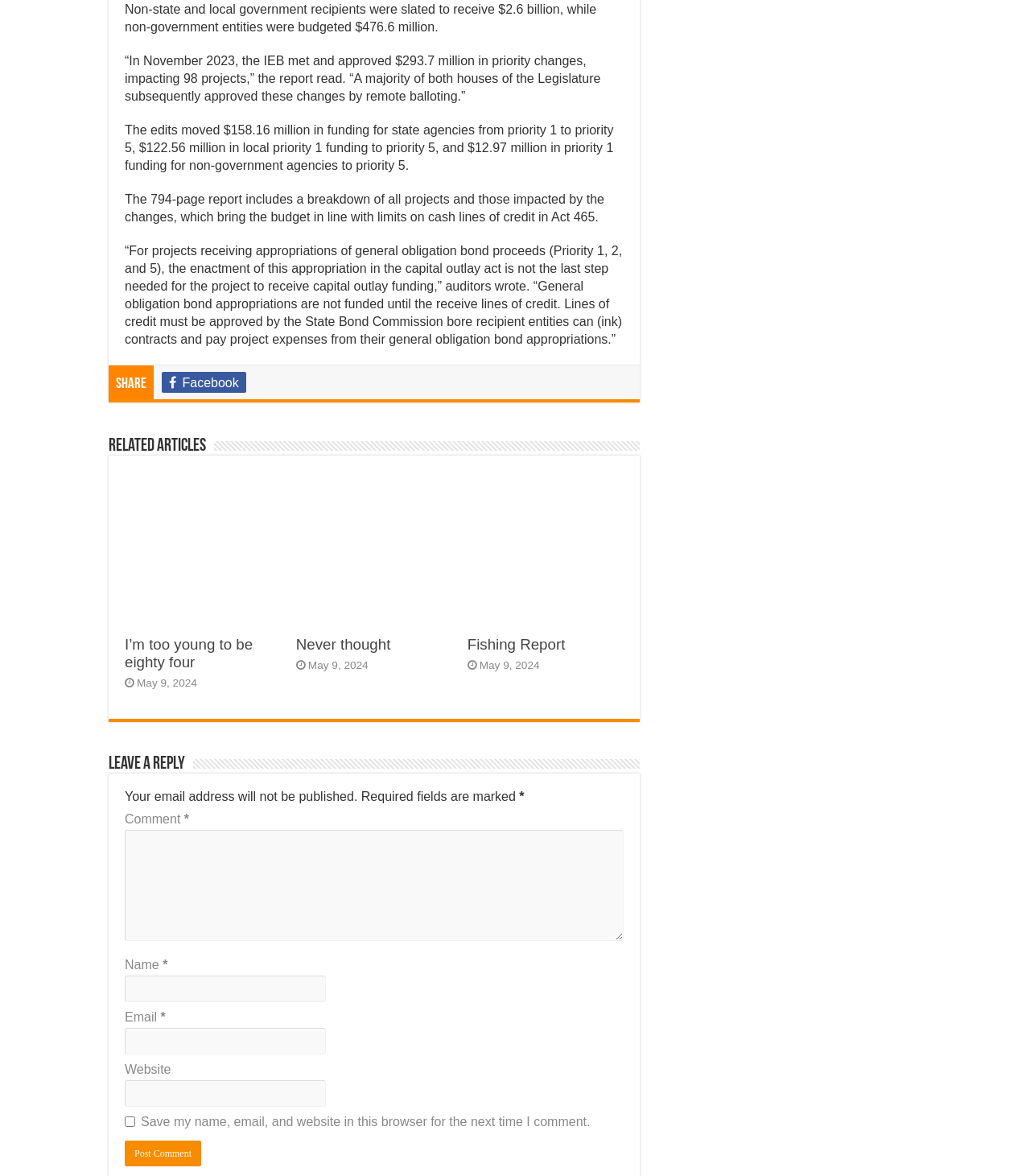Please determine the bounding box coordinates for the UI element described as: "Fishing Report".

[0.454, 0.541, 0.549, 0.555]